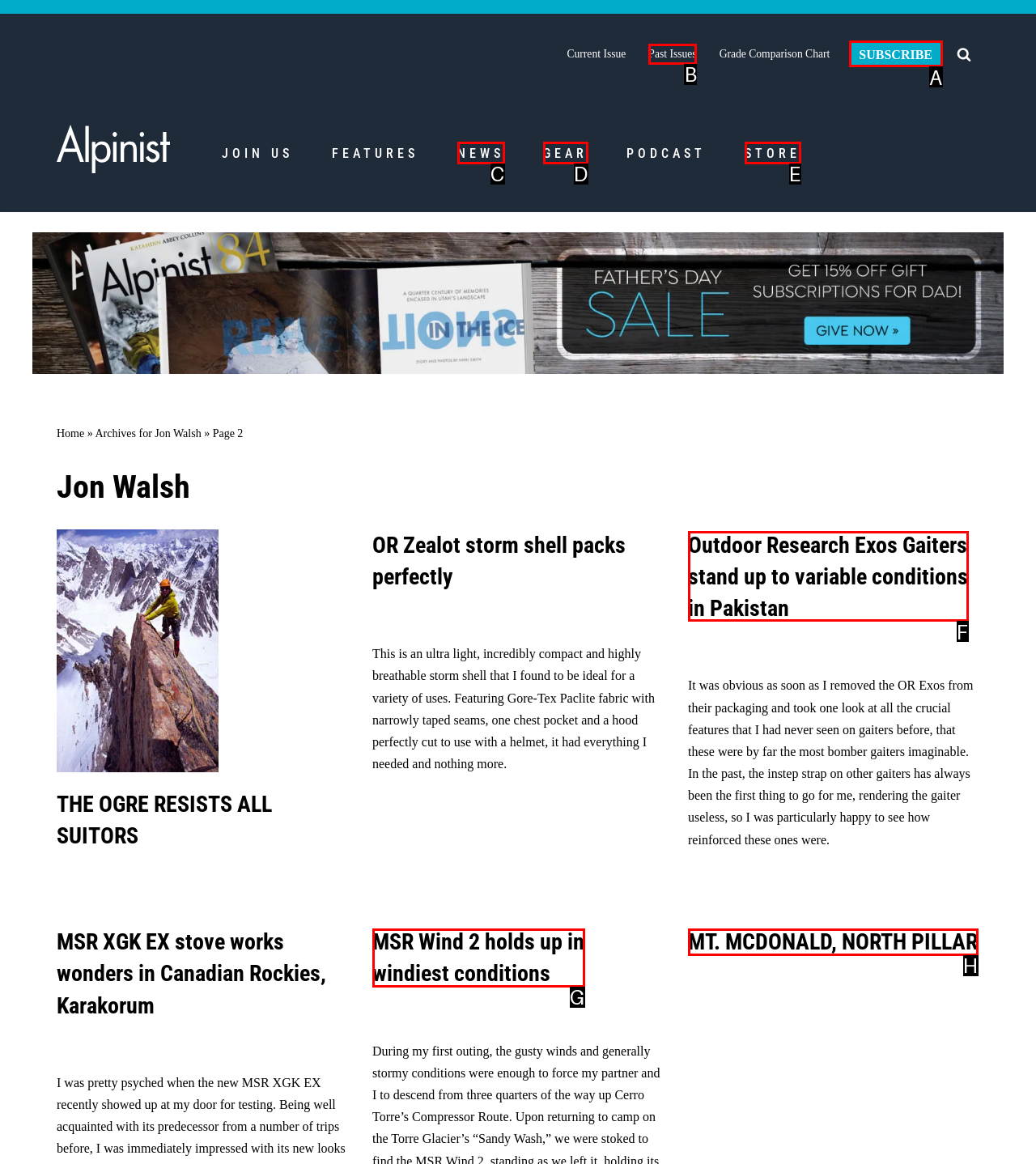Identify the letter of the UI element that fits the description: English (US) ▼
Respond with the letter of the option directly.

None